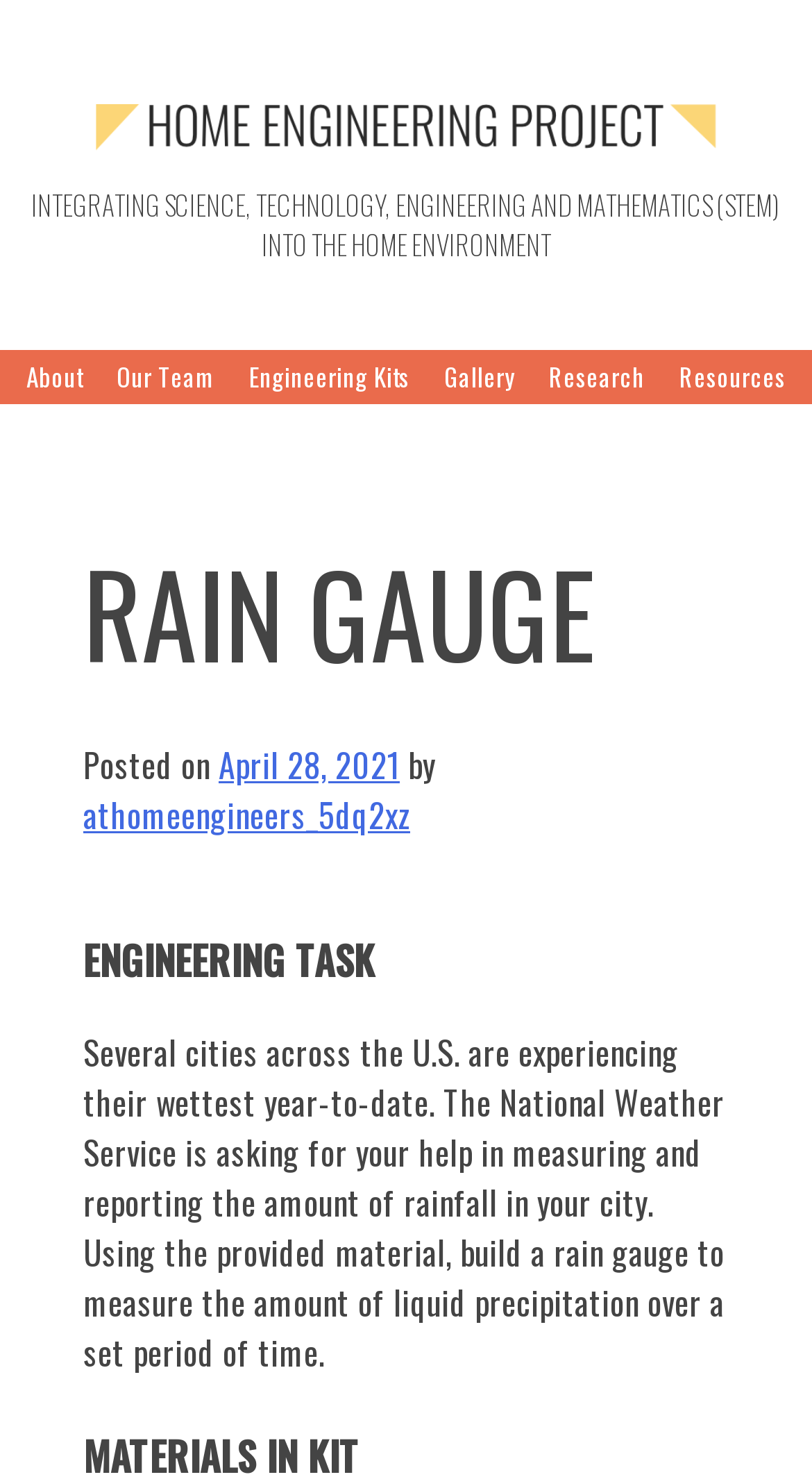Can you specify the bounding box coordinates of the area that needs to be clicked to fulfill the following instruction: "view engineering kits"?

[0.297, 0.236, 0.515, 0.273]